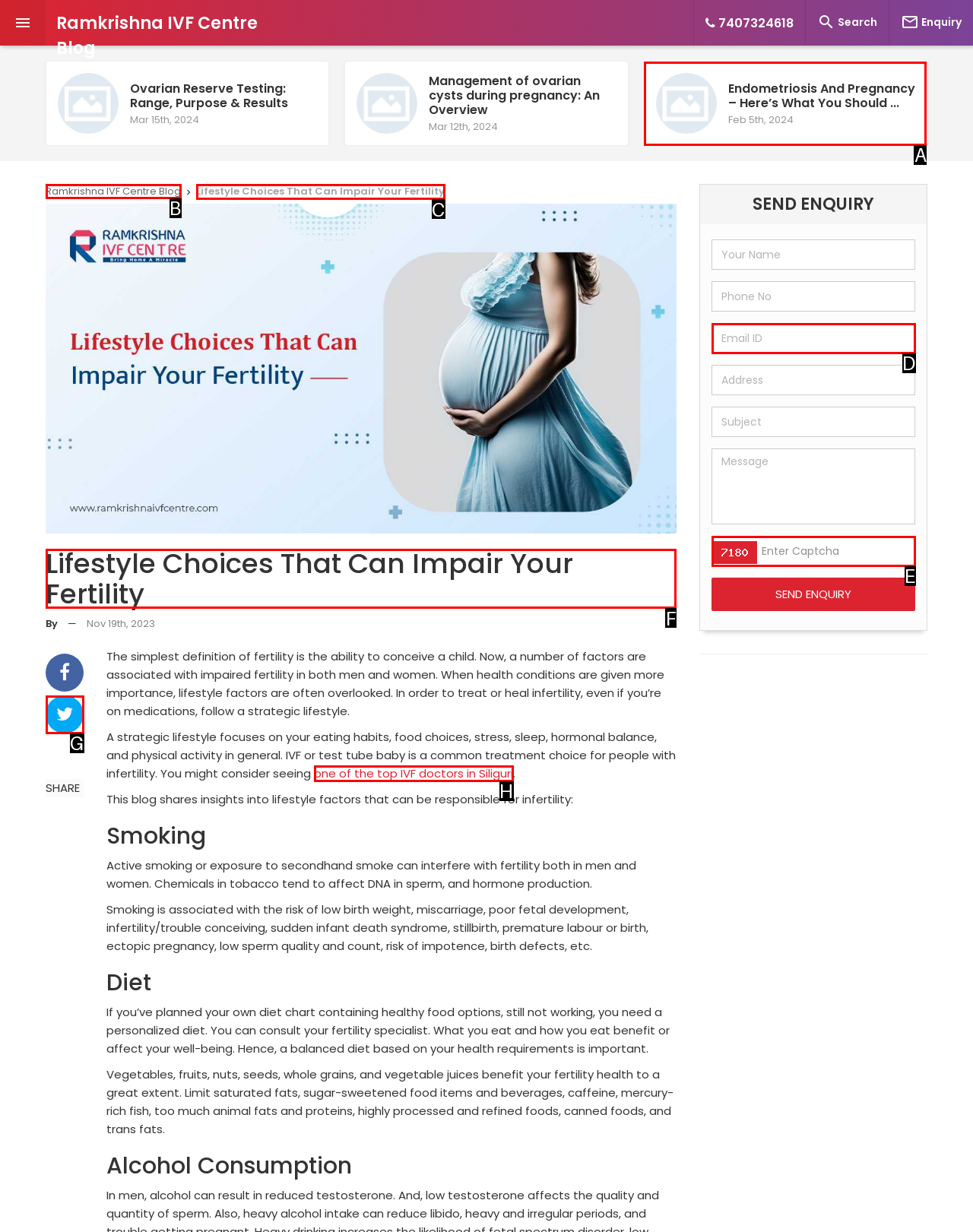Choose the letter that corresponds to the correct button to accomplish the task: Read the 'Lifestyle Choices That Can Impair Your Fertility' blog post
Reply with the letter of the correct selection only.

F